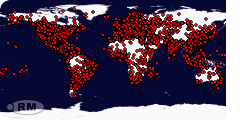What do the red dots on the map represent?
Please answer the question with a detailed and comprehensive explanation.

The numerous red dots scattered across various regions on the map likely represent significant archaeological or historical sites related to the study of extinct species, such as the woolly mammoth.